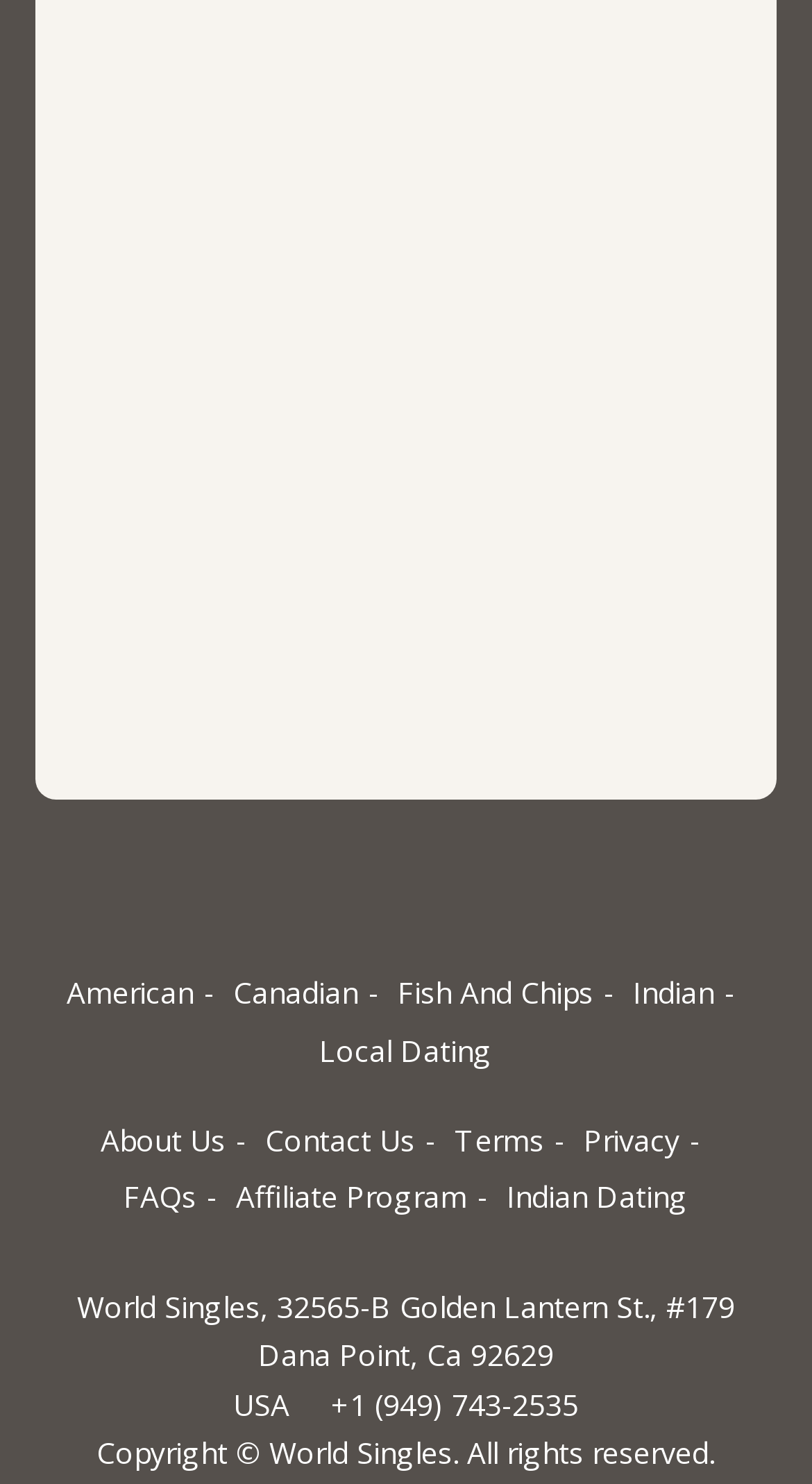What is the address of World Singles?
Could you please answer the question thoroughly and with as much detail as possible?

I found the address of World Singles in the static text elements at the bottom of the webpage, which are 'World Singles, 32565-B Golden Lantern St., #179', 'Dana Point, Ca 92629', and 'USA'.